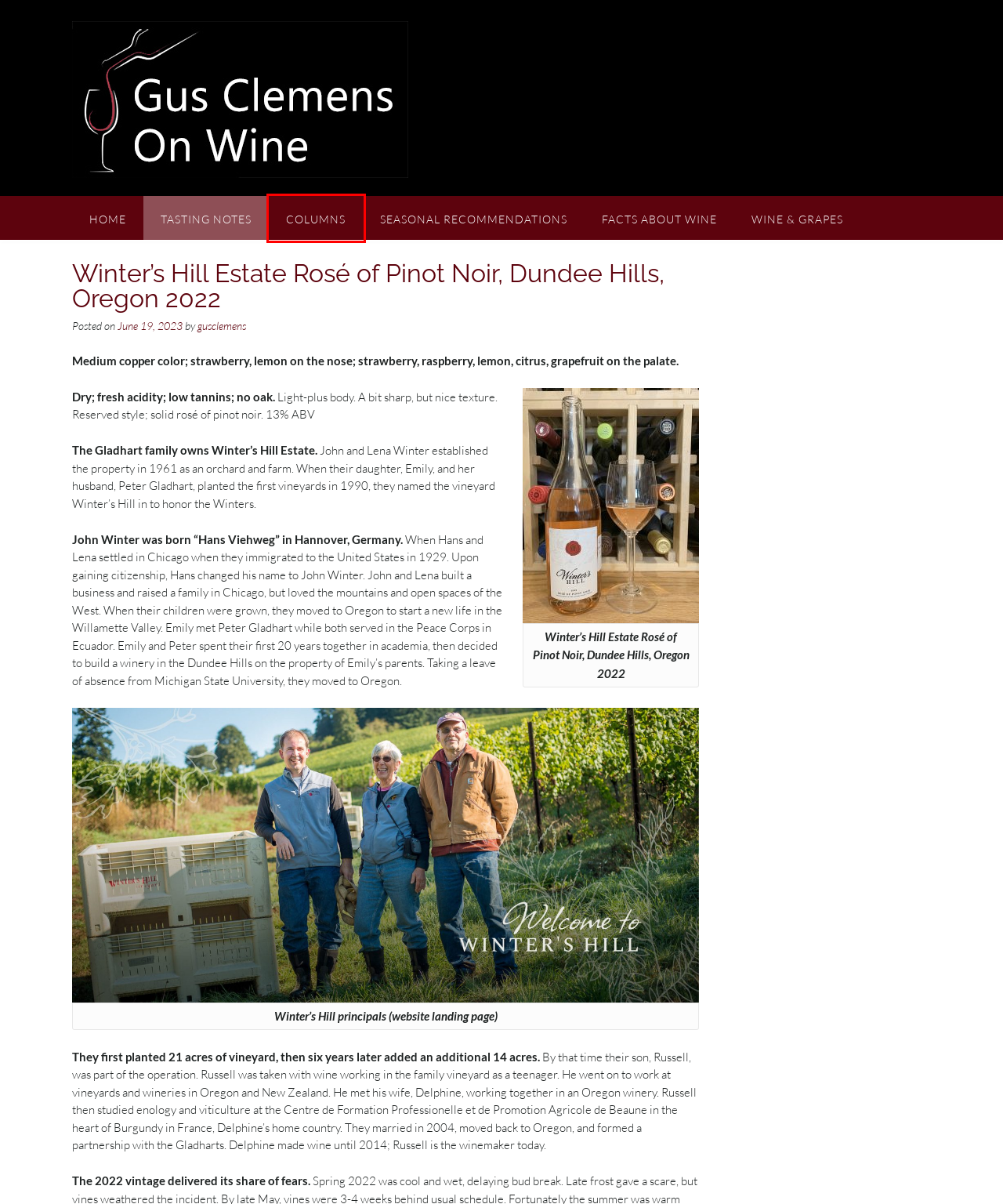Consider the screenshot of a webpage with a red bounding box and select the webpage description that best describes the new page that appears after clicking the element inside the red box. Here are the candidates:
A. Facts About Wine – Gus Clemens on Wine
B. Nestore Bosco Montepulciano d’Abruzzo DOC 2018 – Gus Clemens on Wine
C. Tasting Notes – Gus Clemens on Wine
D. Wine & Grapes – Gus Clemens on Wine
E. Seasonal Recommendations – Gus Clemens on Wine
F. gusclemens – Gus Clemens on Wine
G. Recent Columns – Gus Clemens on Wine
H. Gus Clemens on Wine

G